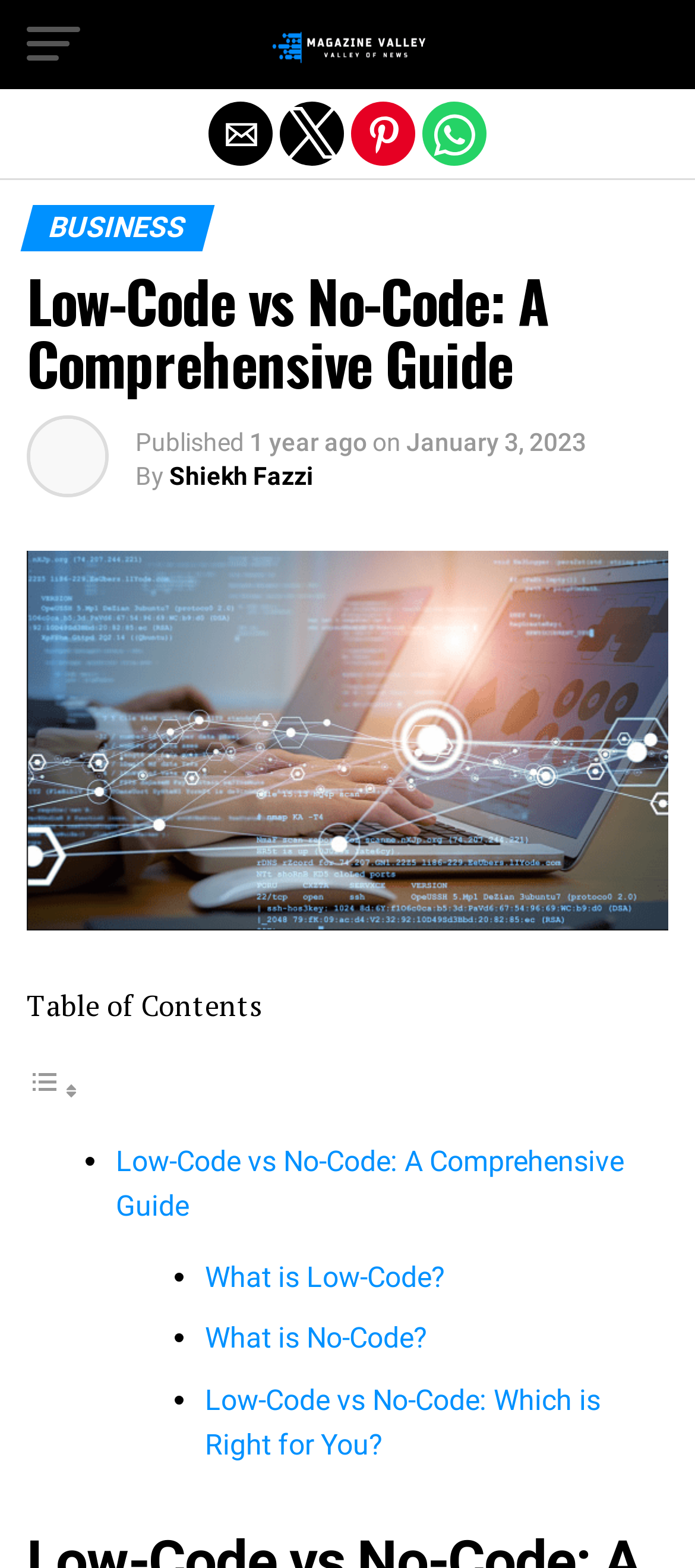Pinpoint the bounding box coordinates of the area that should be clicked to complete the following instruction: "Share by email". The coordinates must be given as four float numbers between 0 and 1, i.e., [left, top, right, bottom].

[0.3, 0.065, 0.392, 0.106]